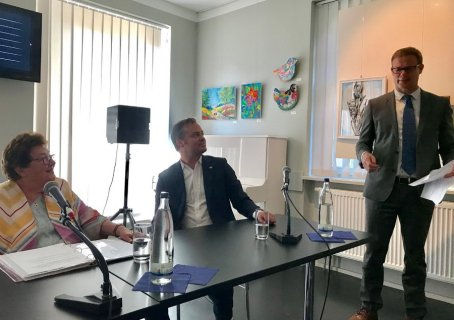What is the woman on the left wearing?
Based on the image, respond with a single word or phrase.

A striped jacket